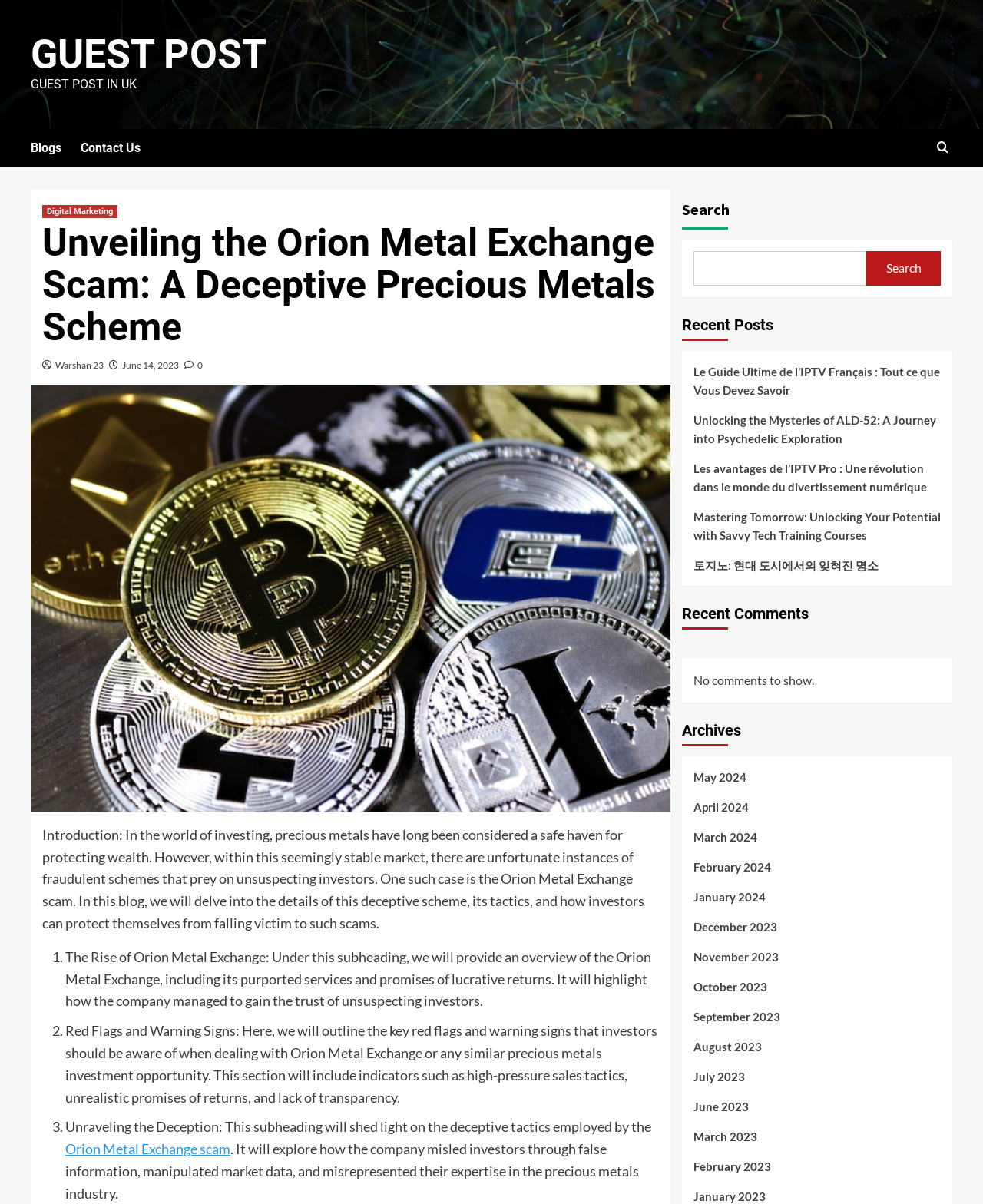Locate the primary heading on the webpage and return its text.

Unveiling the Orion Metal Exchange Scam: A Deceptive Precious Metals Scheme